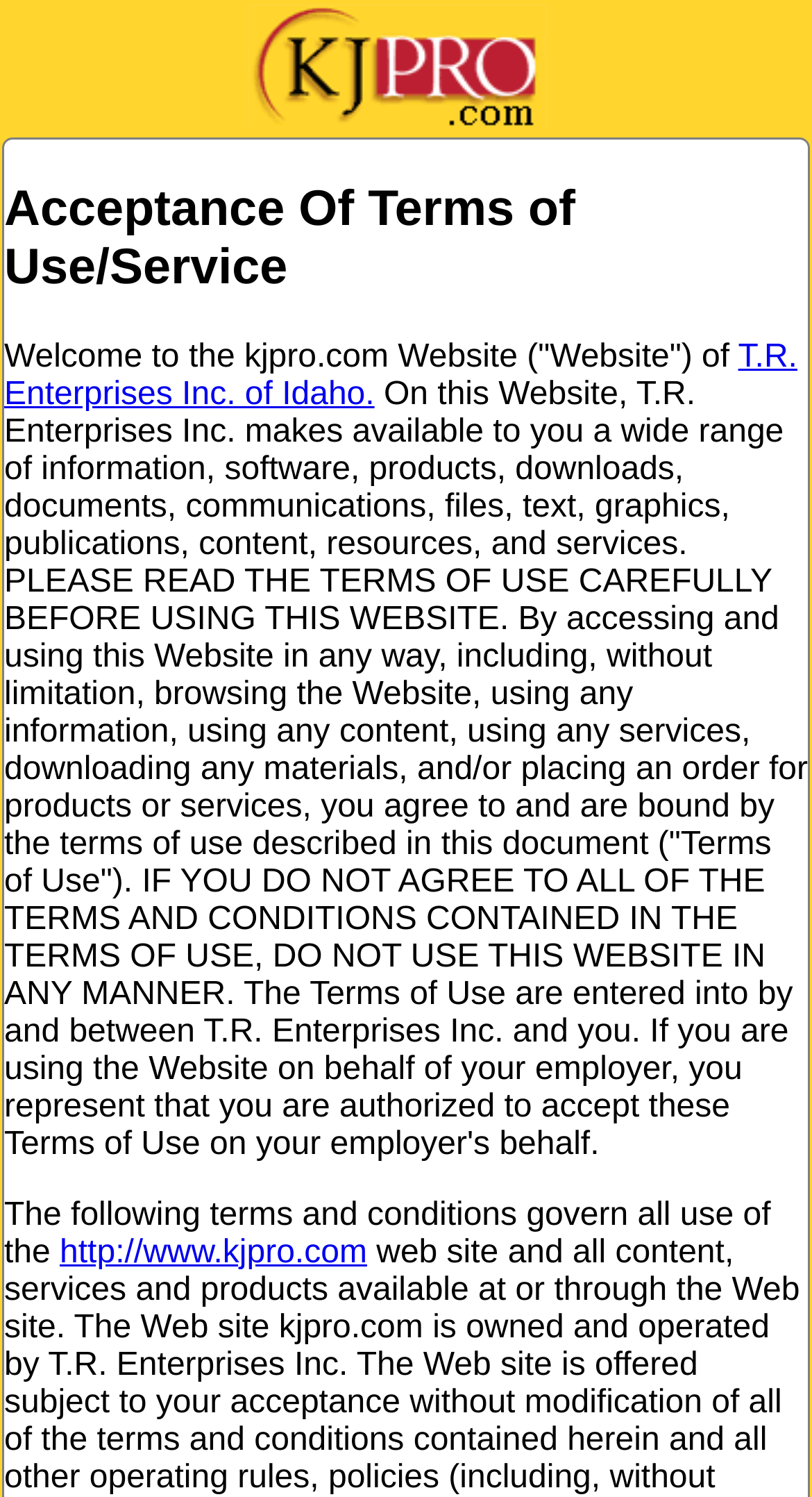Identify the bounding box for the UI element described as: "http://www.kjpro.com". The coordinates should be four float numbers between 0 and 1, i.e., [left, top, right, bottom].

[0.074, 0.825, 0.452, 0.849]